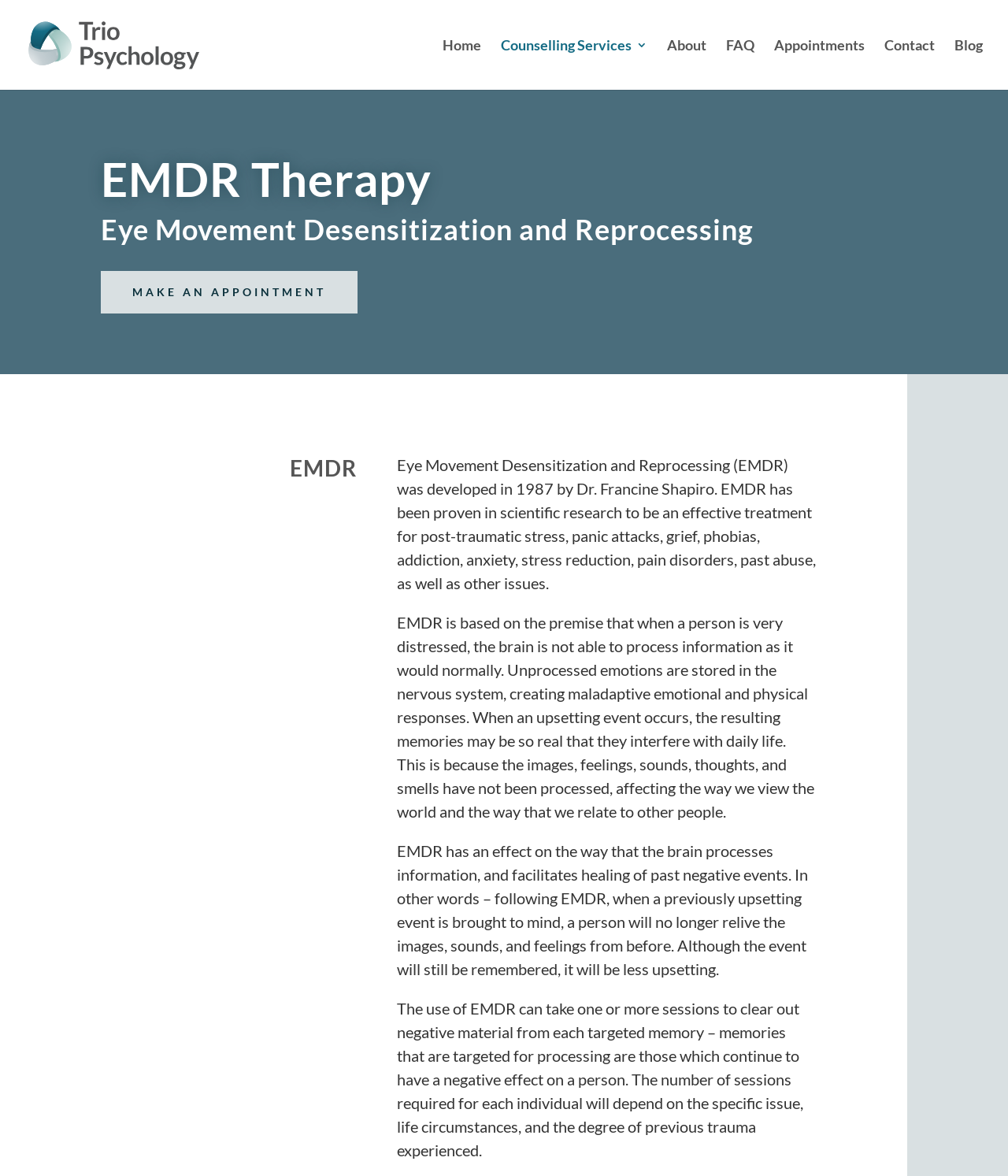Find the coordinates for the bounding box of the element with this description: "Counselling Services".

[0.497, 0.033, 0.642, 0.076]